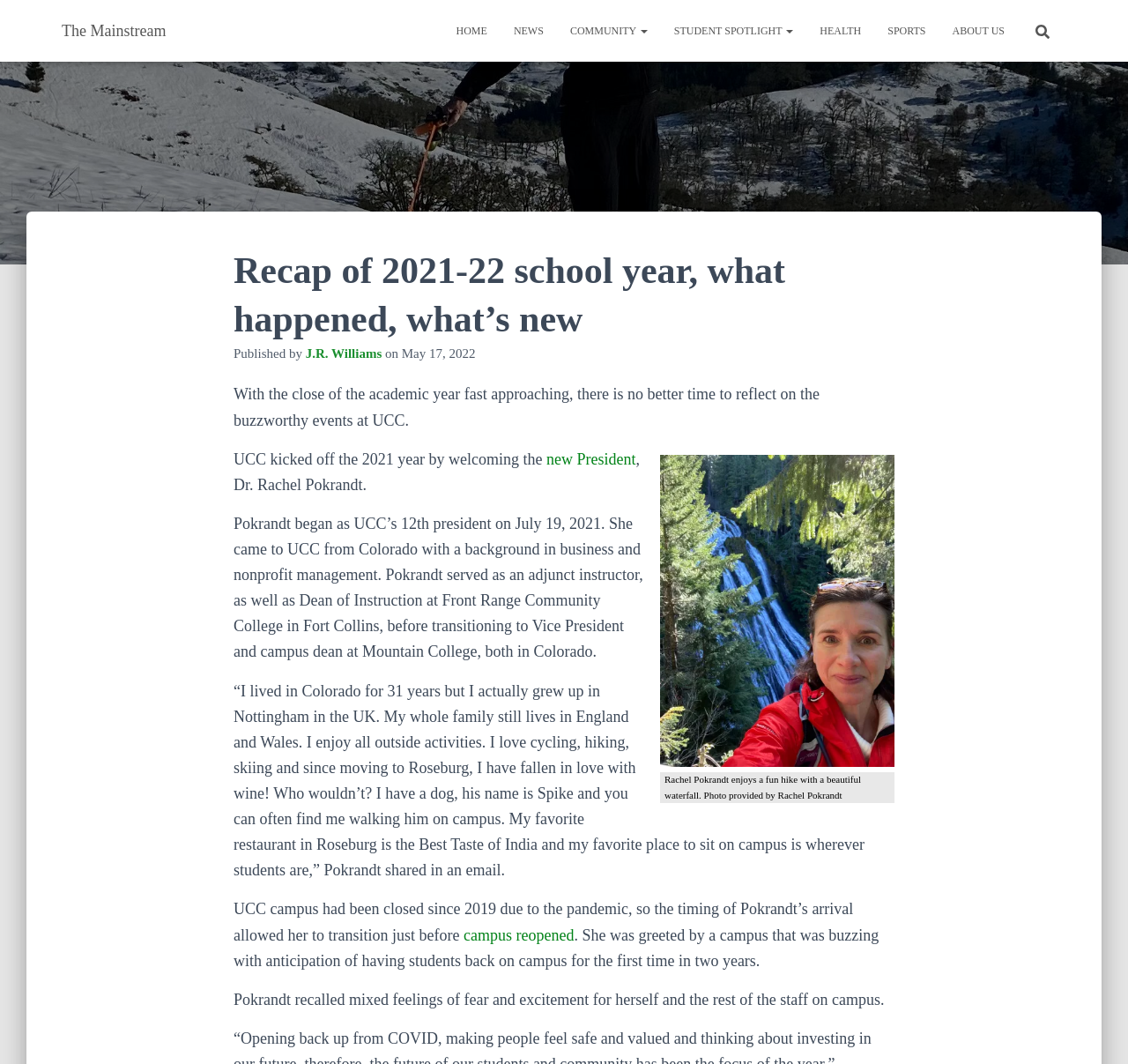Pinpoint the bounding box coordinates of the clickable area necessary to execute the following instruction: "Check out the STUDENT SPOTLIGHT". The coordinates should be given as four float numbers between 0 and 1, namely [left, top, right, bottom].

[0.586, 0.008, 0.715, 0.05]